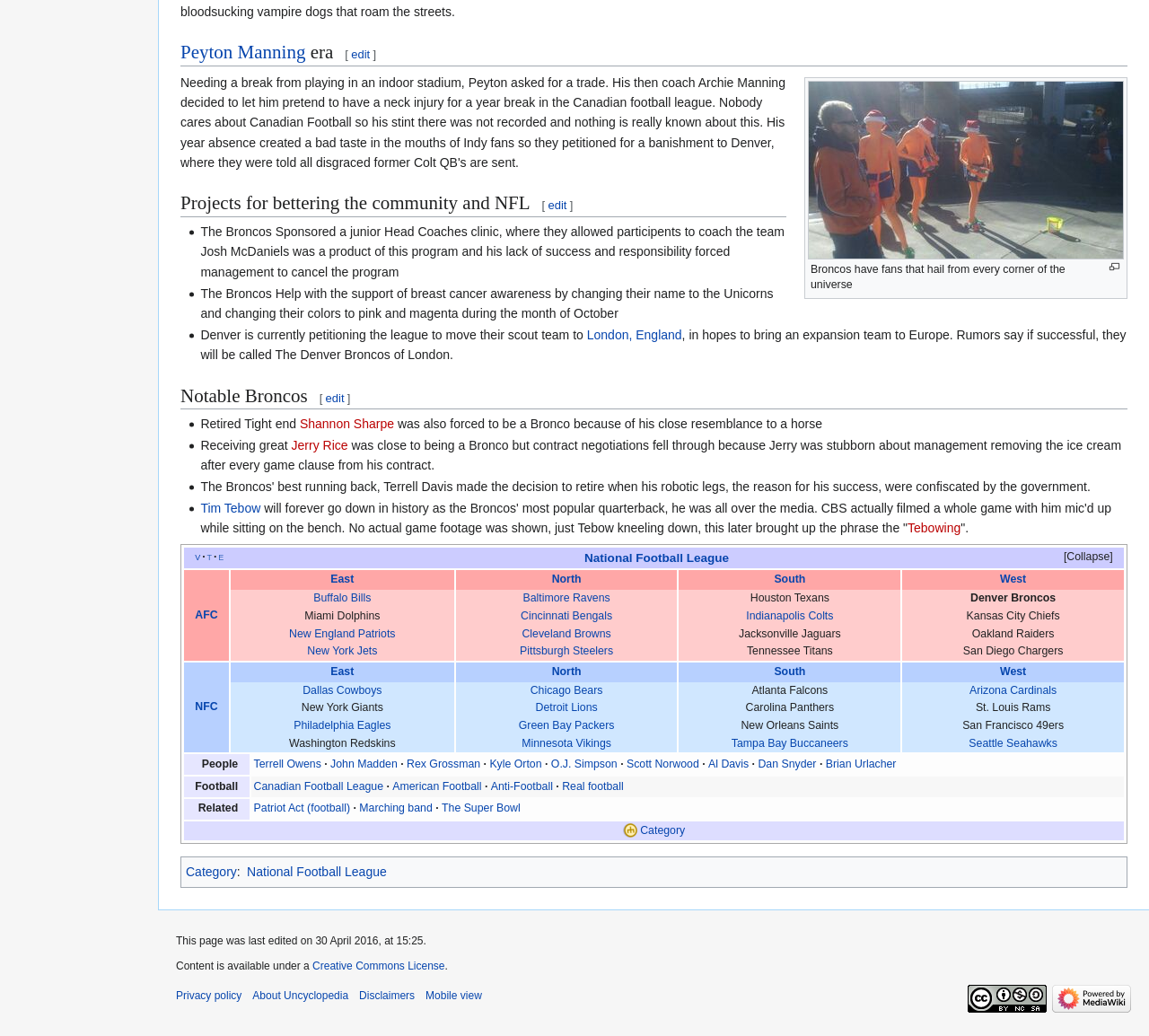Please reply with a single word or brief phrase to the question: 
What is the name of the team that the Broncos are petitioning to move their scout team to?

London, England